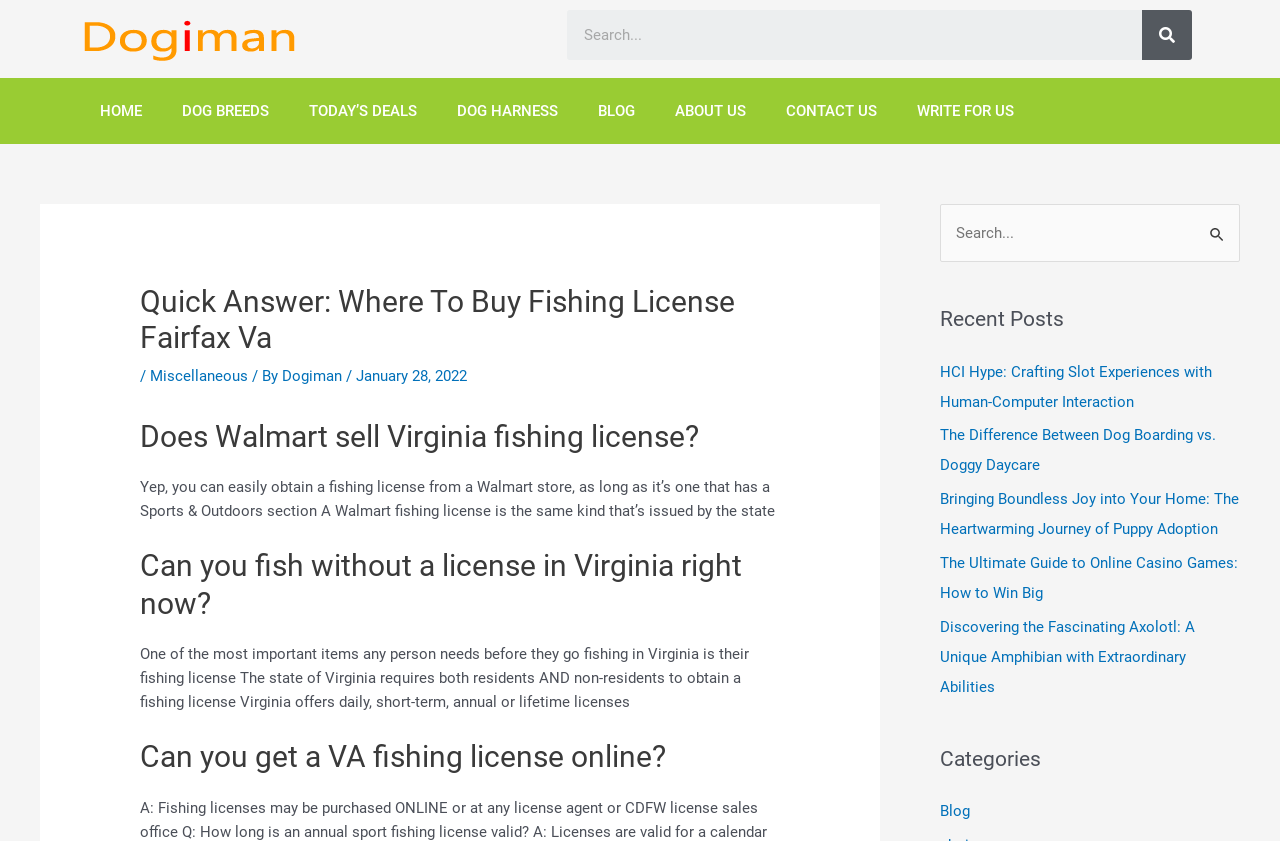Please provide a comprehensive answer to the question below using the information from the image: Where can you obtain a fishing license in Virginia?

According to the webpage, you can easily obtain a fishing license from a Walmart store, as long as it has a Sports & Outdoors section.